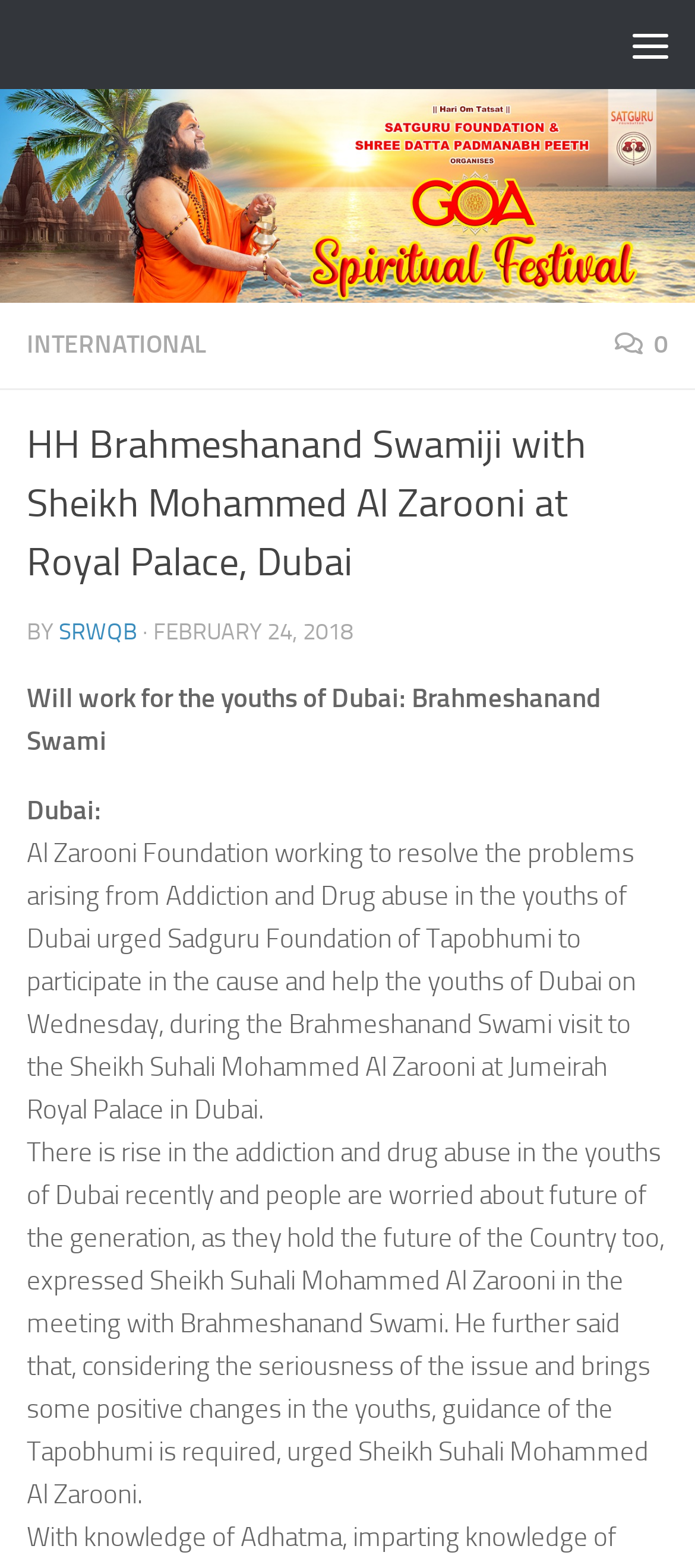Who met Brahmeshanand Swami at Royal Palace, Dubai?
Carefully examine the image and provide a detailed answer to the question.

From the webpage, we can see that there is a heading 'HH Brahmeshanand Swamiji with Sheikh Mohammed Al Zarooni at Royal Palace, Dubai'. This indicates that Sheikh Mohammed Al Zarooni met Brahmeshanand Swami at Royal Palace, Dubai.